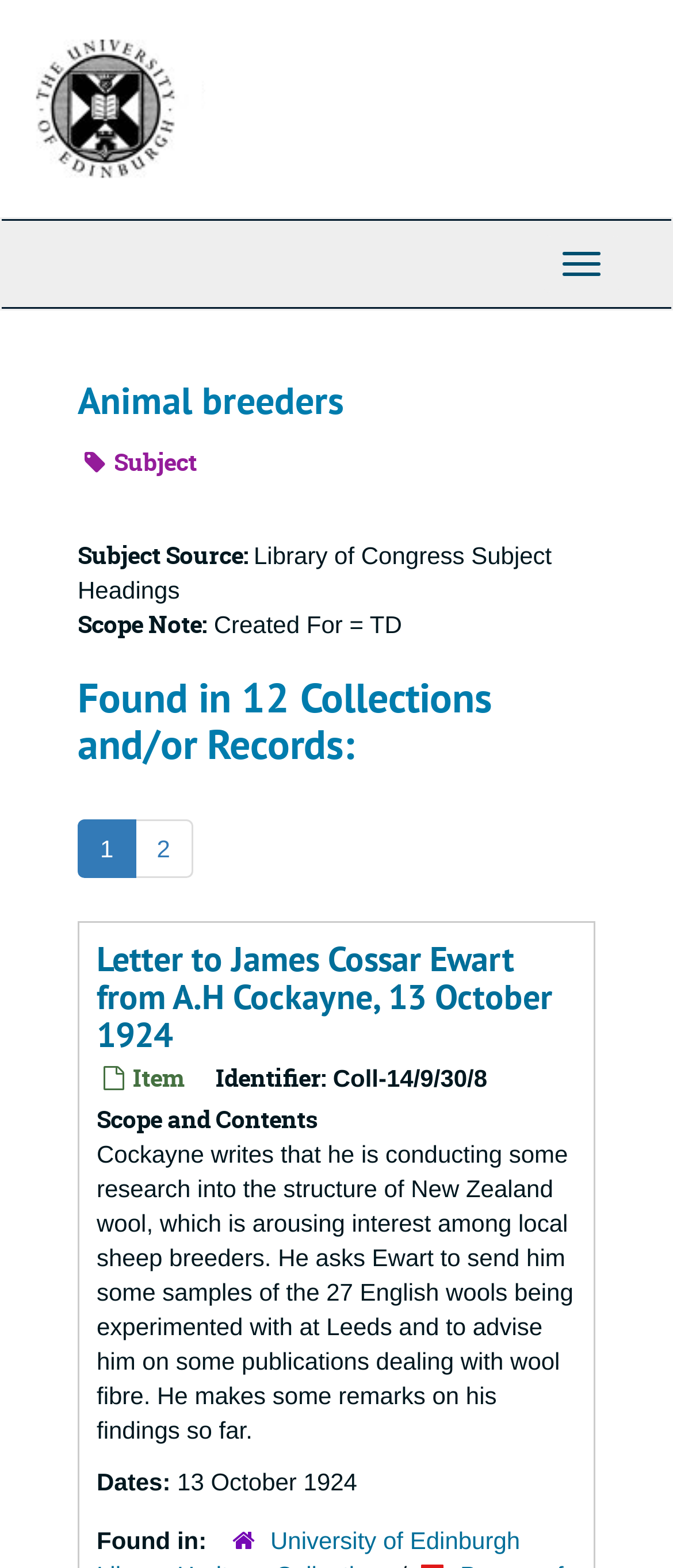From the webpage screenshot, predict the bounding box coordinates (top-left x, top-left y, bottom-right x, bottom-right y) for the UI element described here: Toggle Navigation

[0.808, 0.15, 0.921, 0.187]